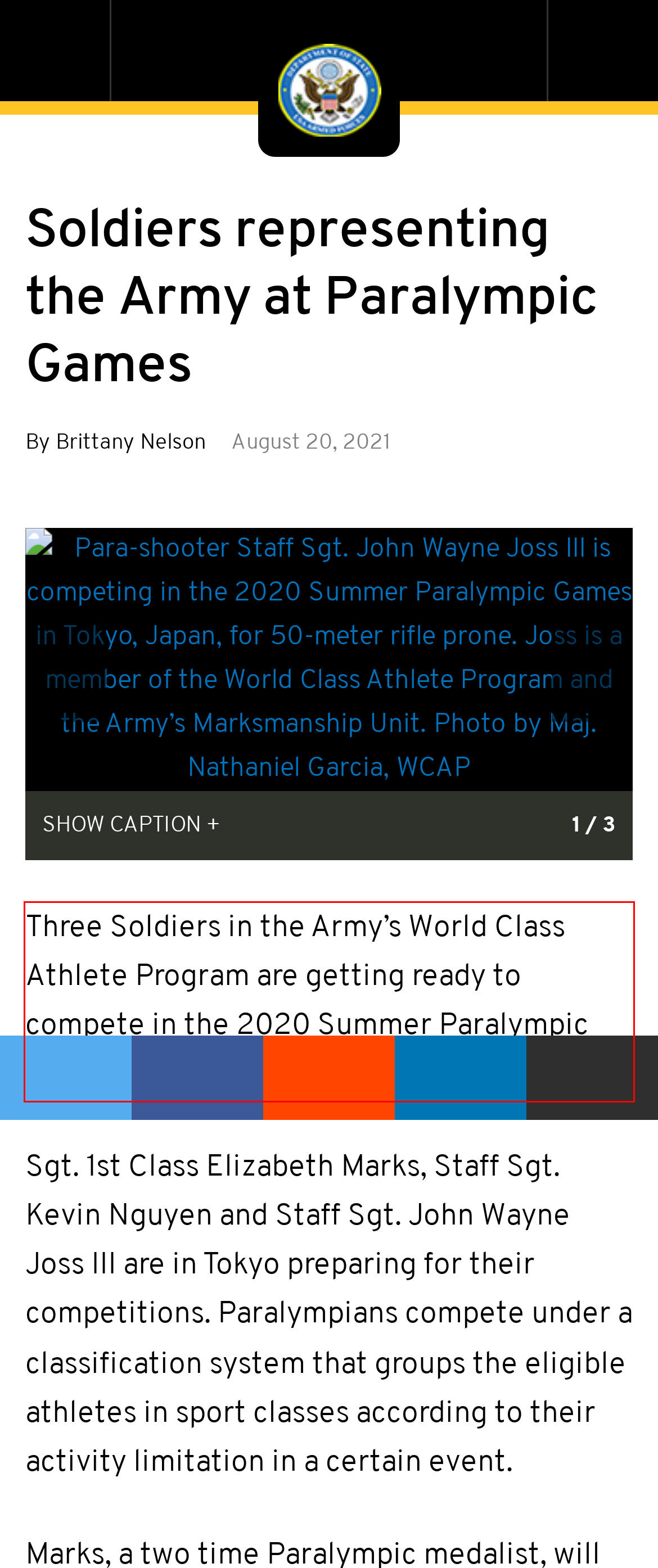Identify and extract the text within the red rectangle in the screenshot of the webpage.

Three Soldiers in the Army’s World Class Athlete Program are getting ready to compete in the 2020 Summer Paralympic Games Aug. 24 to Sept. 4 in Tokyo, Japan.